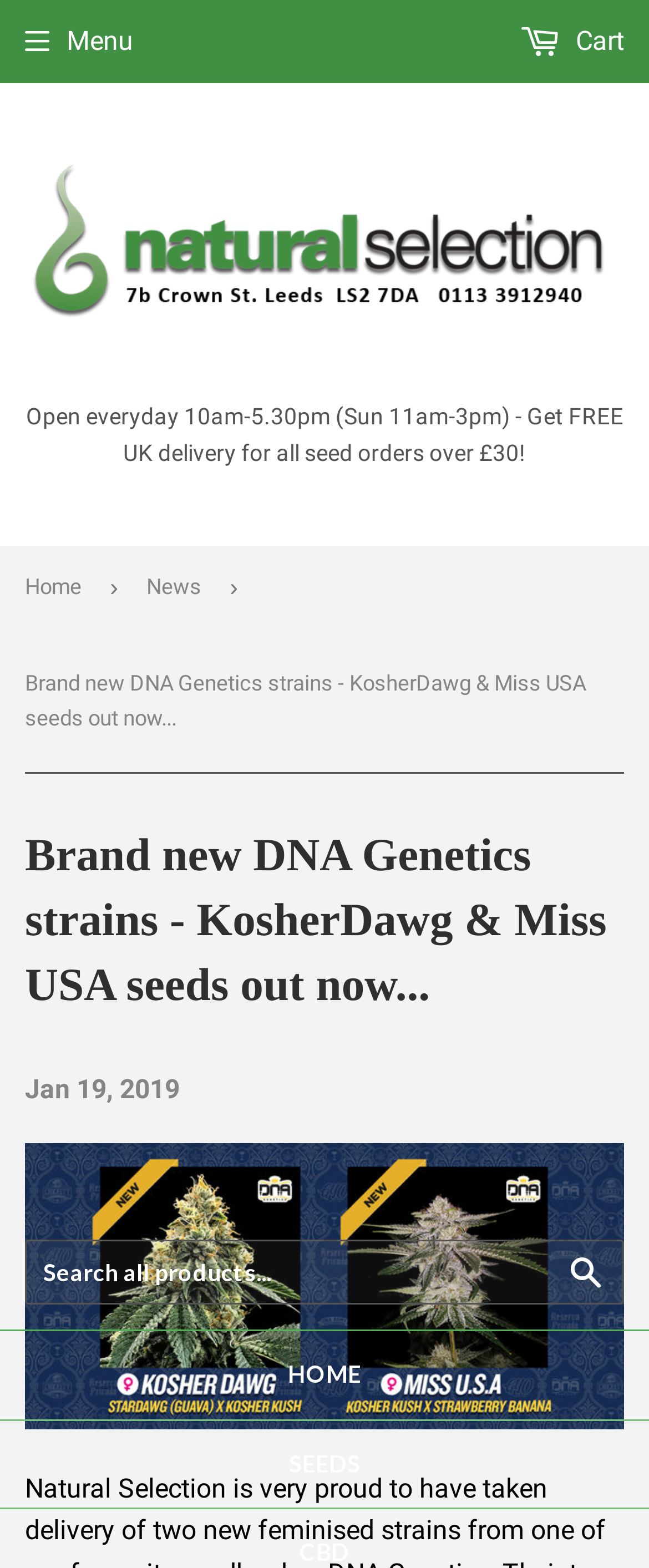Analyze and describe the webpage in a detailed narrative.

The webpage is about Natural Selection Leeds, a seedbank that has taken delivery of two new feminized strains from DNA Genetics. At the top left of the page, there is a link to the Natural Selection Leeds website, accompanied by an image of the same name. Below this, there is a static text stating the store's operating hours and a promotion for free UK delivery on seed orders over £30.

On the top right, there is a menu button and a link to the cart. Below this, there is a search bar with a search box and a search button. The search bar spans almost the entire width of the page.

The main content of the page is divided into sections. At the top, there are links to the home page and the seeds page. Below this, there is a navigation section with breadcrumbs, showing the current page's location in the website's hierarchy. The breadcrumbs include links to the home page and the news page.

The main heading of the page is "Brand new DNA Genetics strains - KosherDawg & Miss USA seeds out now...", which is also the title of the webpage. Below this, there is a time stamp indicating that the news was posted on January 19, 2019.

The main content of the page is a news article about the new DNA Genetics strains, with a link to the article and an accompanying image. The image is positioned below the time stamp and spans almost the entire width of the page.